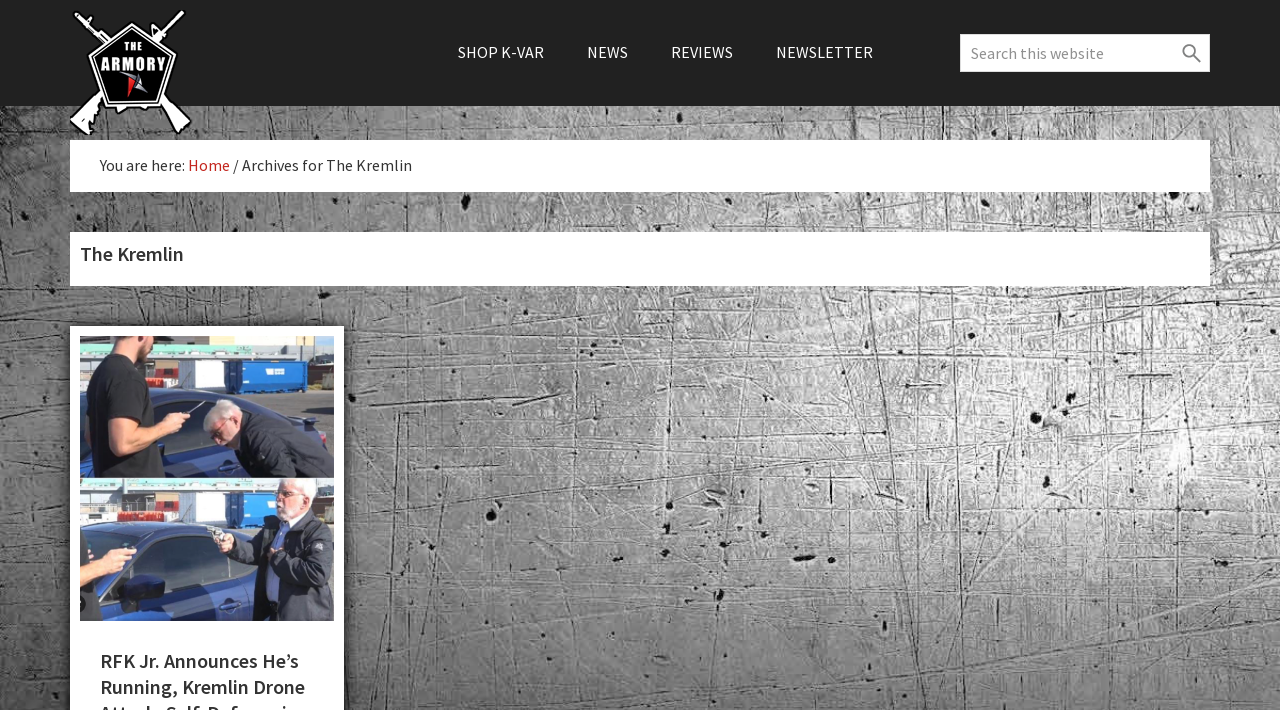Given the element description Reviews, predict the bounding box coordinates for the UI element in the webpage screenshot. The format should be (top-left x, top-left y, bottom-right x, bottom-right y), and the values should be between 0 and 1.

[0.508, 0.0, 0.588, 0.148]